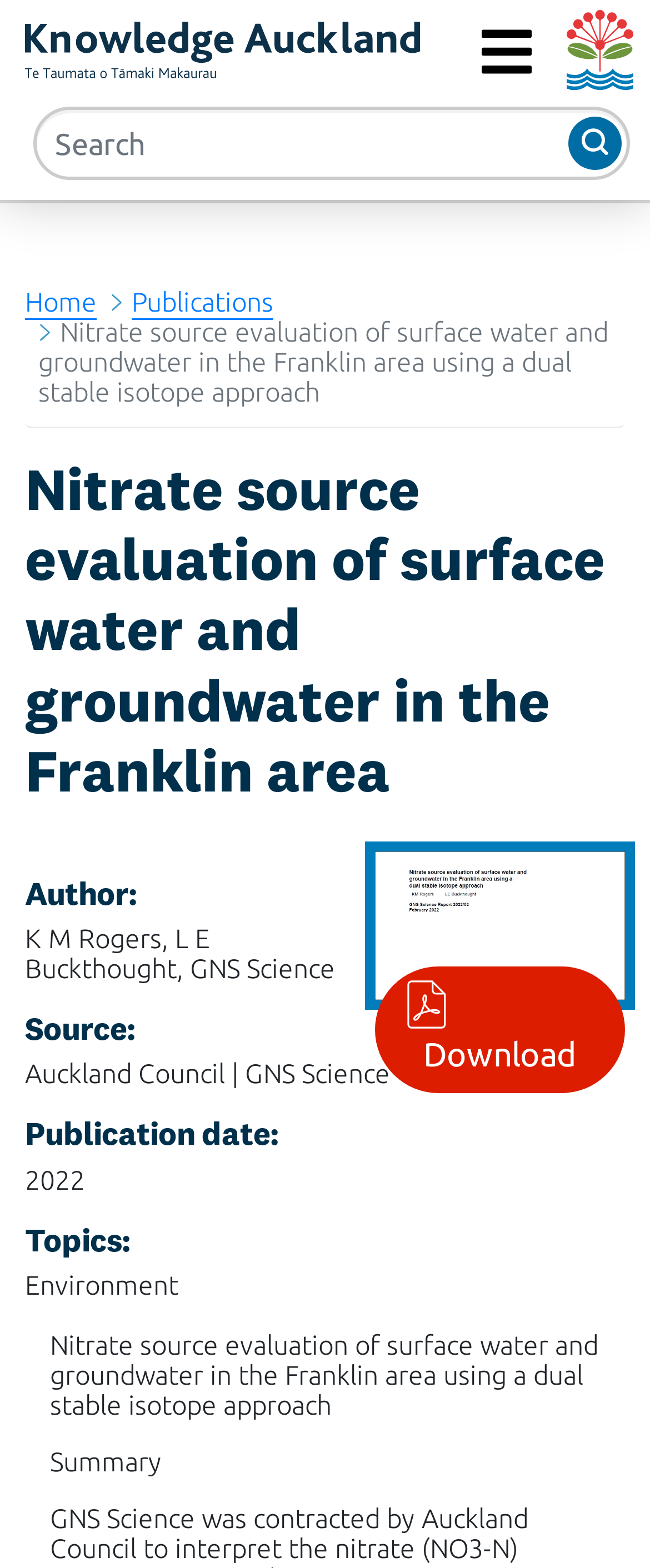Please provide a detailed answer to the question below based on the screenshot: 
Who is the author of this publication?

I found the answer by looking at the section 'Author:' which is a heading element, and the corresponding static text element that contains the author's name.